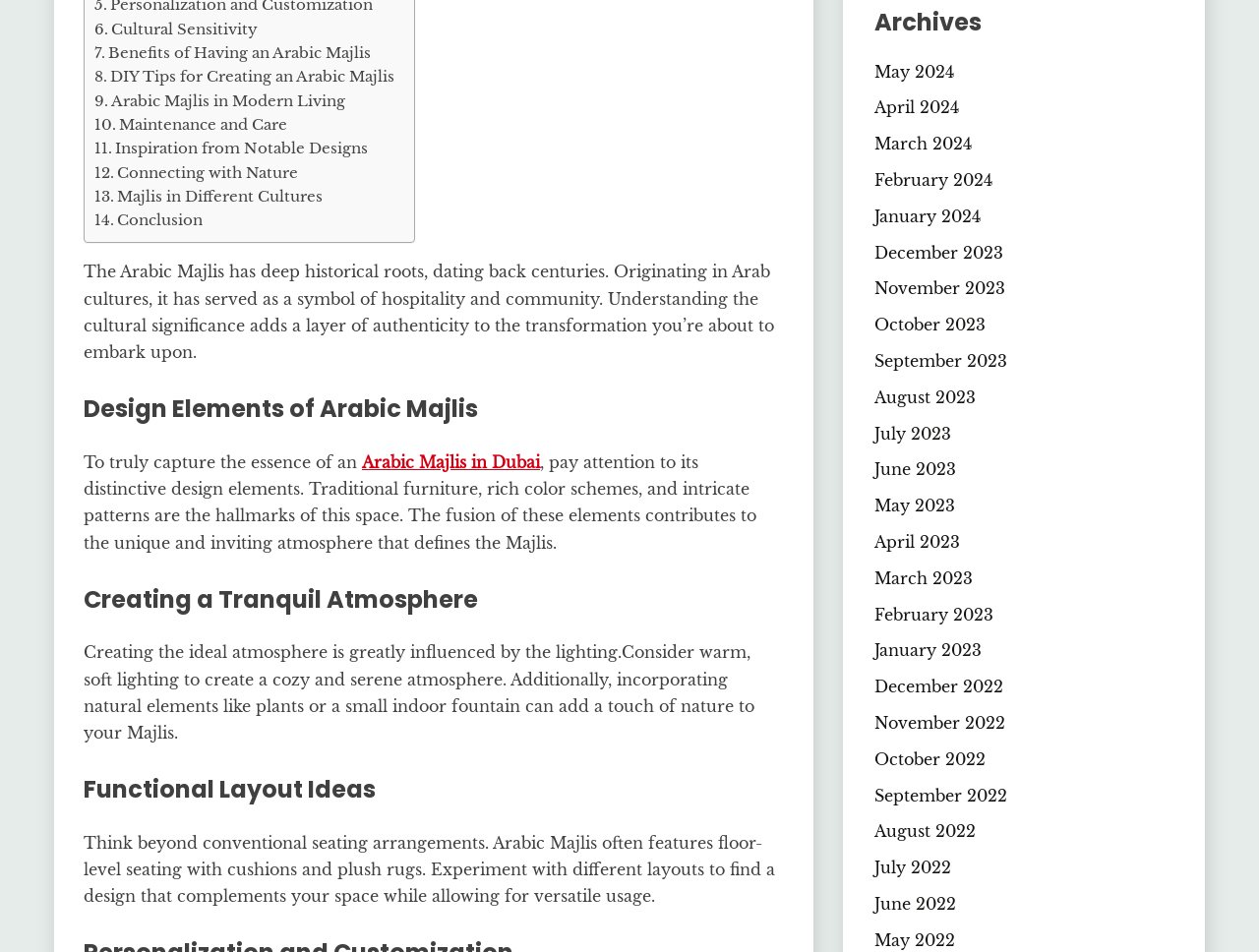Determine the bounding box coordinates of the UI element that matches the following description: "Arabic Majlis in Dubai". The coordinates should be four float numbers between 0 and 1 in the format [left, top, right, bottom].

[0.288, 0.475, 0.429, 0.496]